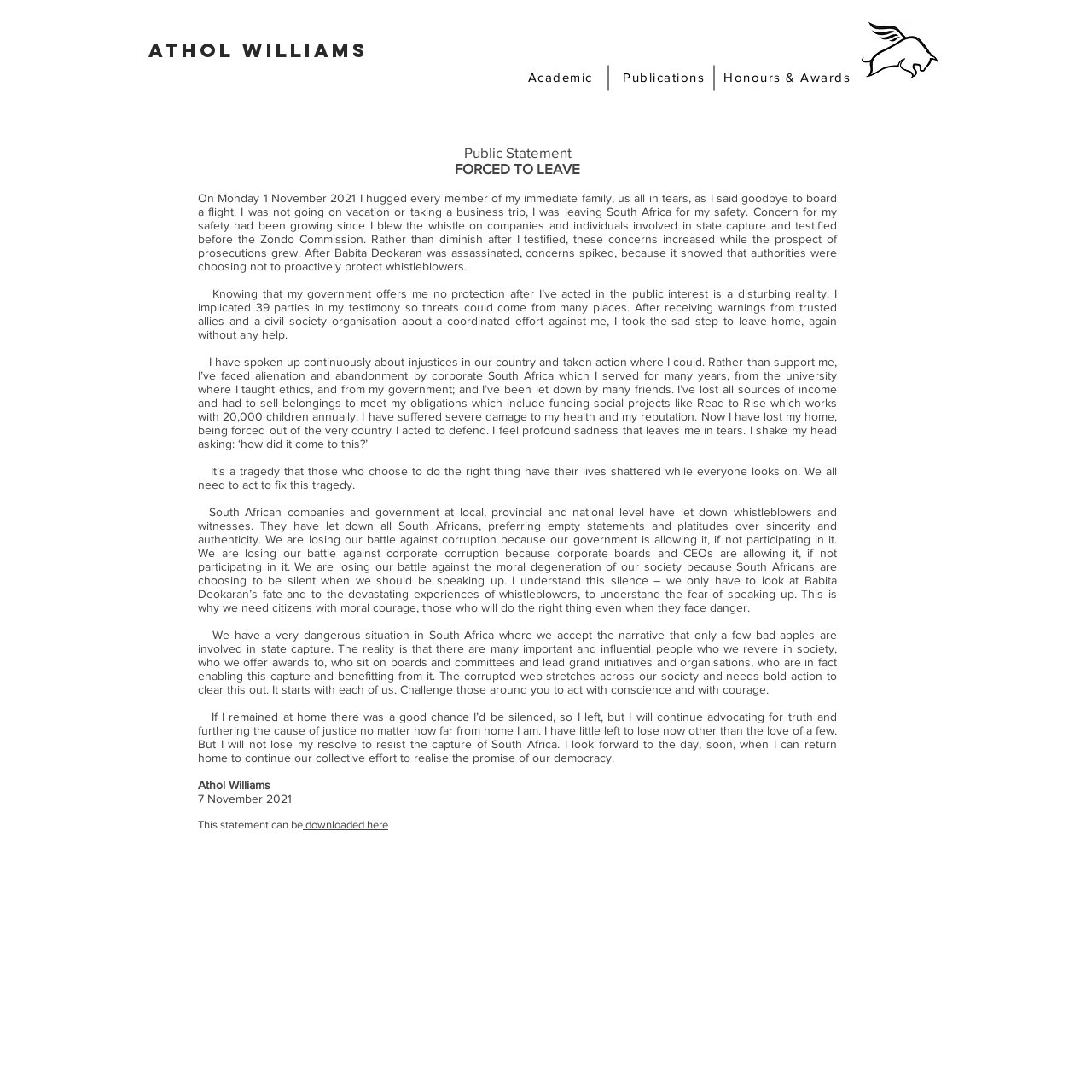Given the element description "Honours & Awards", identify the bounding box of the corresponding UI element.

[0.659, 0.059, 0.786, 0.083]